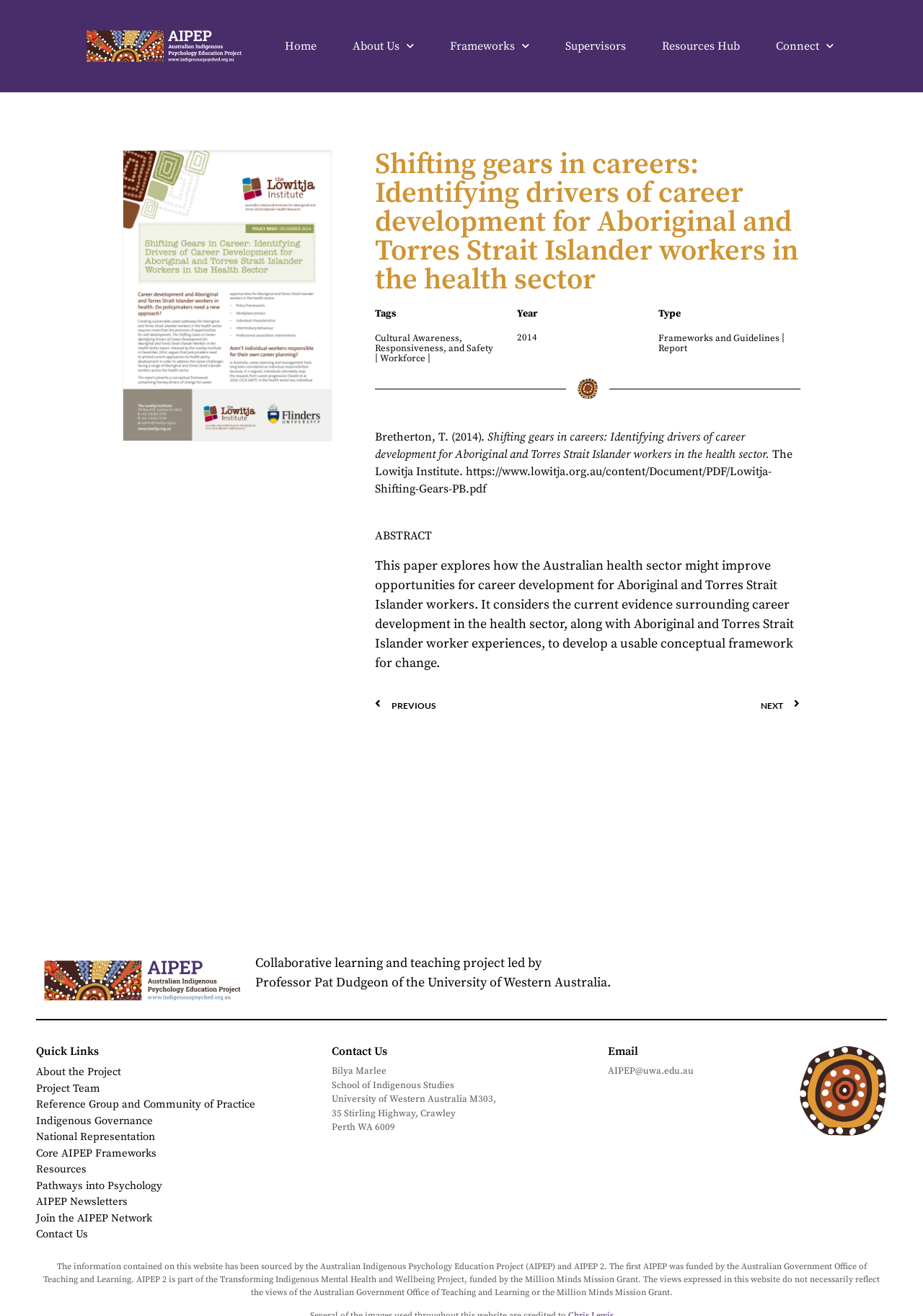Respond to the question below with a single word or phrase: What is the title of the paper?

Shifting gears in careers